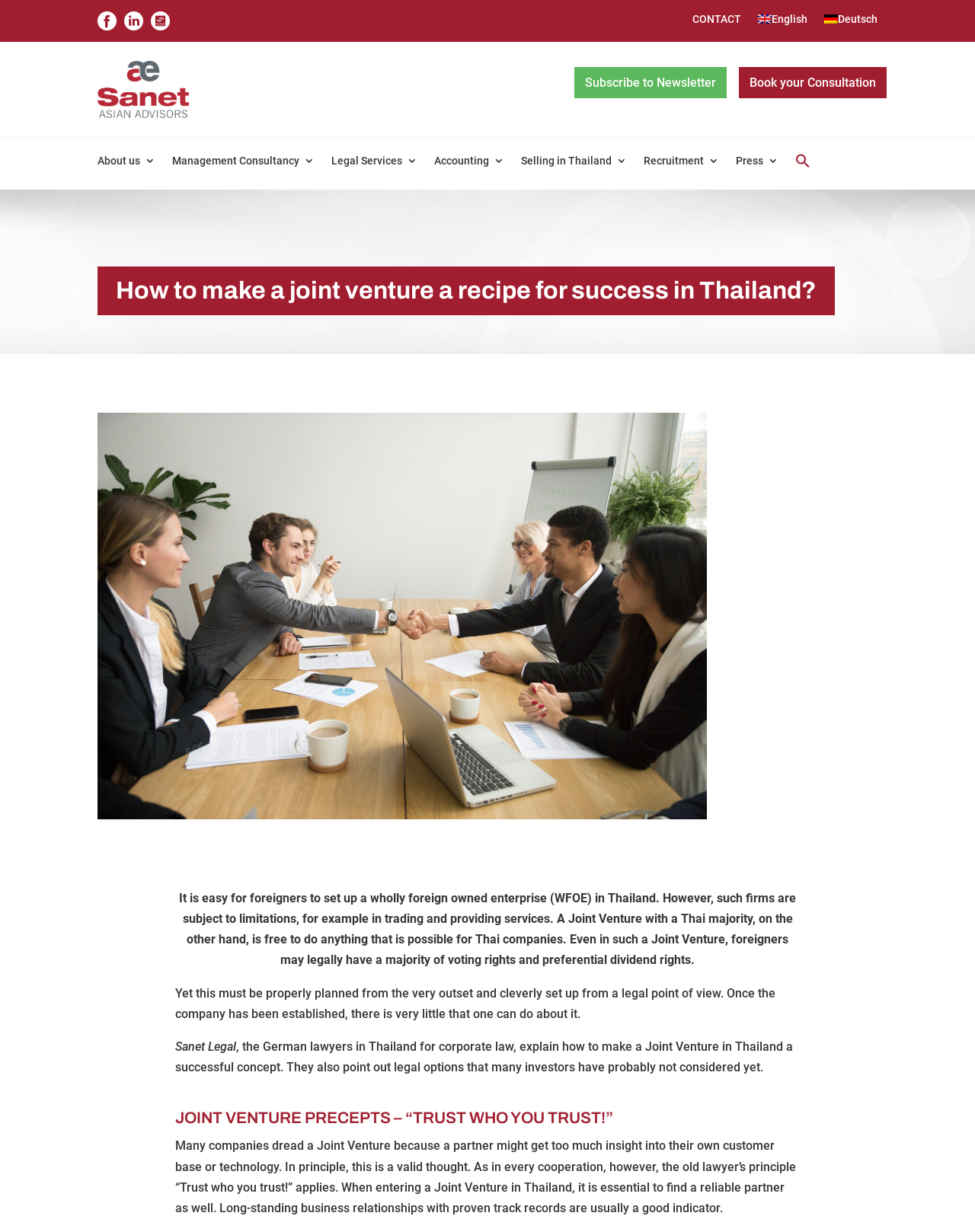What is the language of the link at the top right corner?
Using the image provided, answer with just one word or phrase.

English